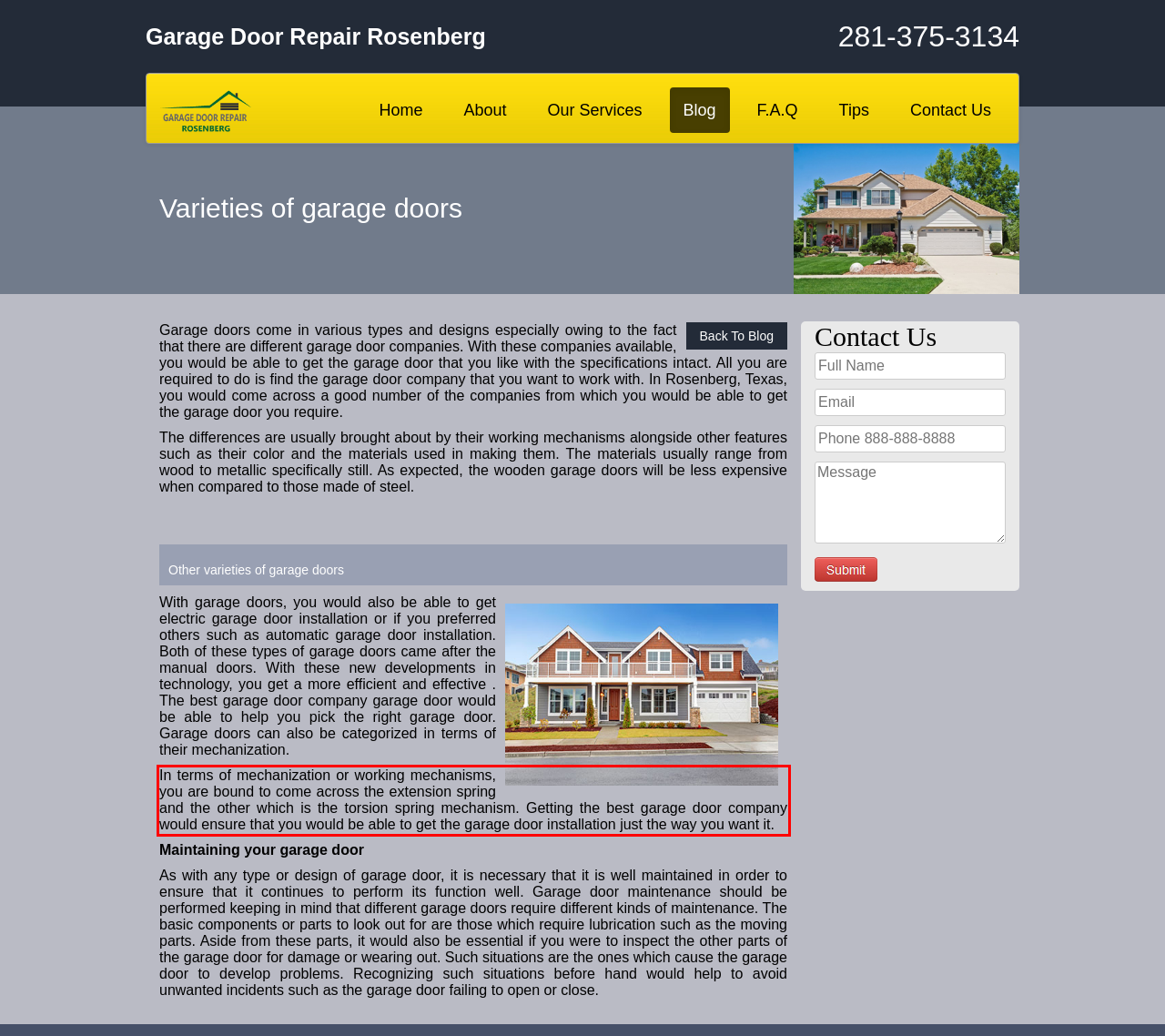You have a screenshot of a webpage with a red bounding box. Use OCR to generate the text contained within this red rectangle.

In terms of mechanization or working mechanisms, you are bound to come across the extension spring and the other which is the torsion spring mechanism. Getting the best garage door company would ensure that you would be able to get the garage door installation just the way you want it.